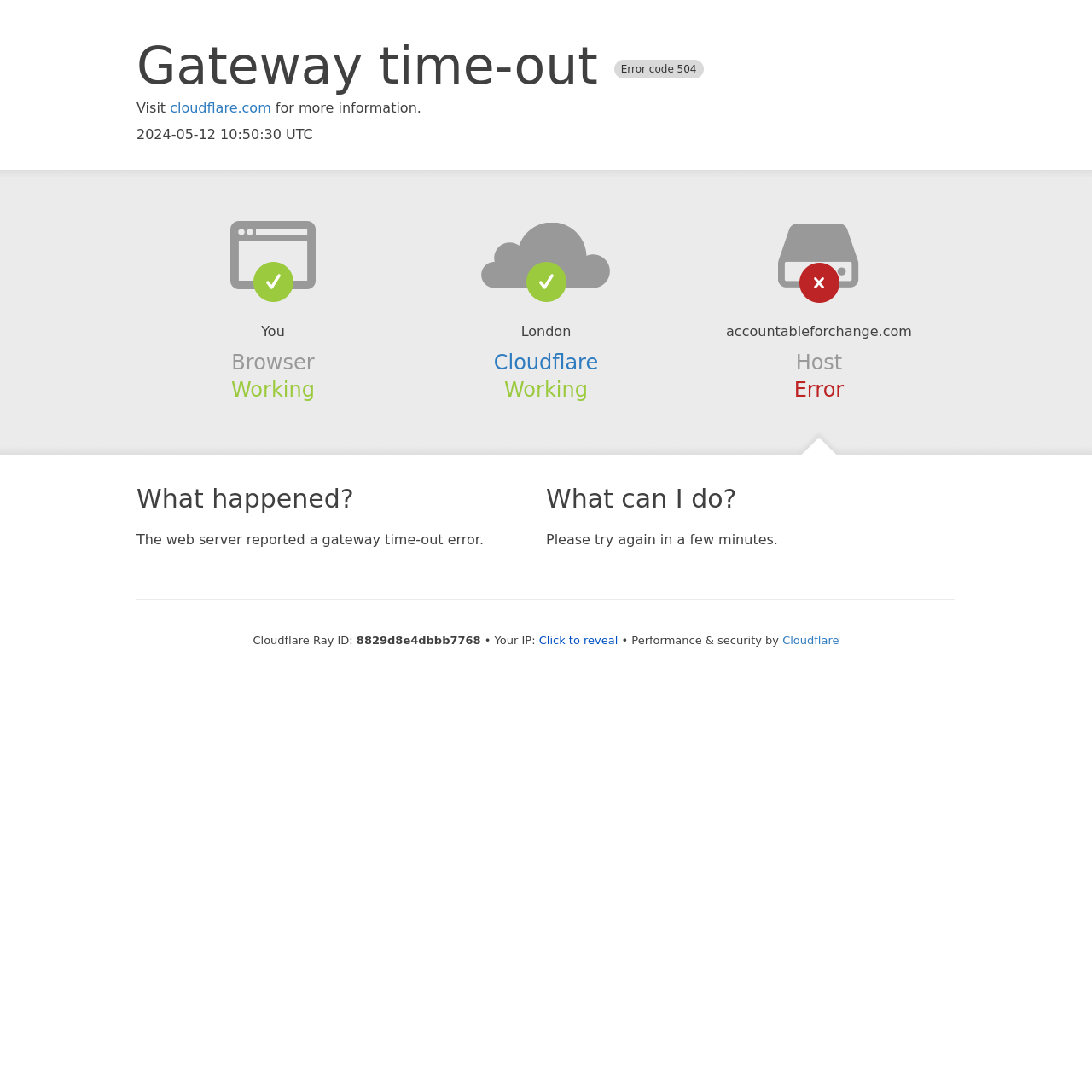Respond with a single word or phrase to the following question: What should I do?

Try again in a few minutes